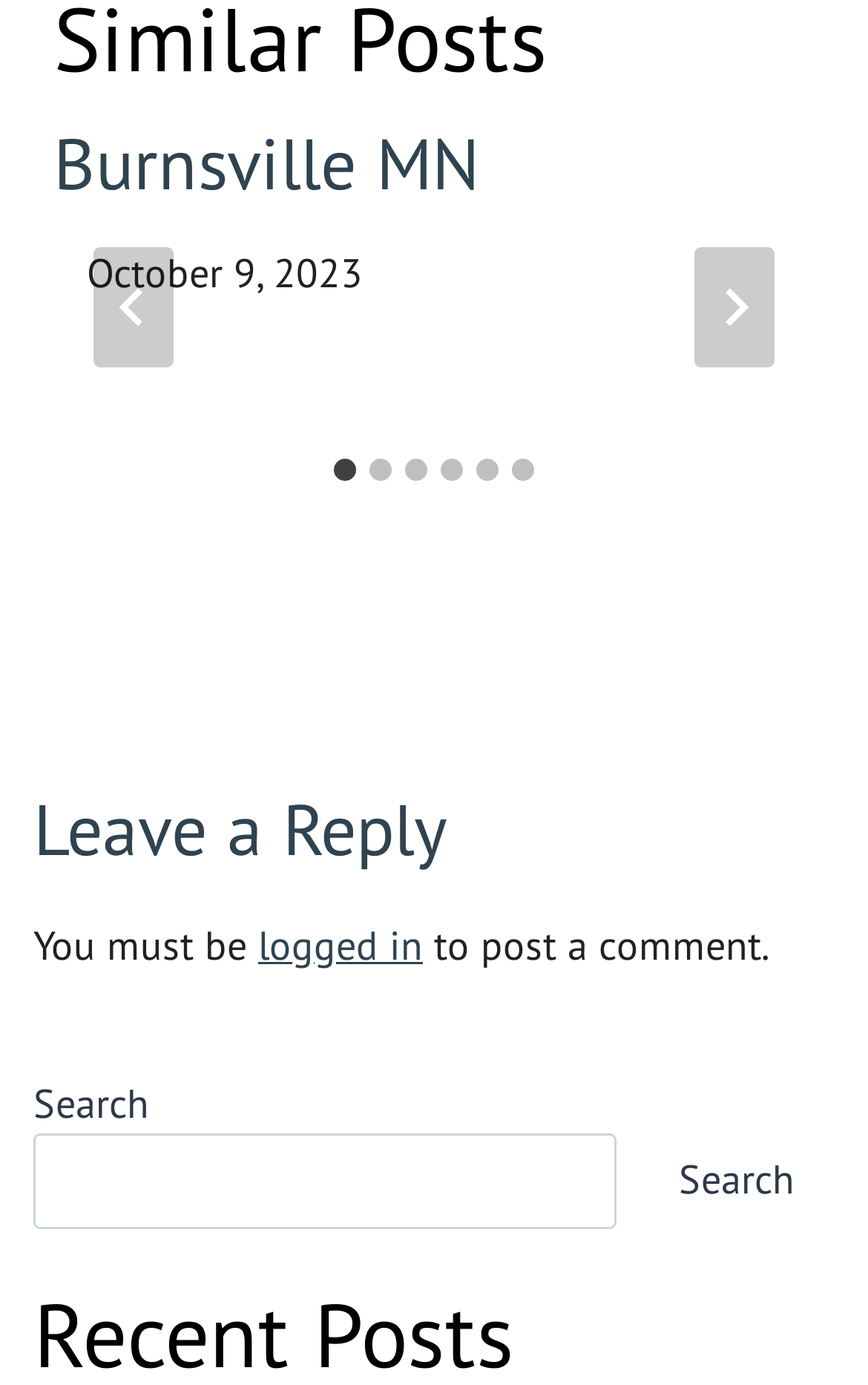Please determine the bounding box coordinates of the element to click in order to execute the following instruction: "Go to next slide". The coordinates should be four float numbers between 0 and 1, specified as [left, top, right, bottom].

[0.8, 0.178, 0.892, 0.264]